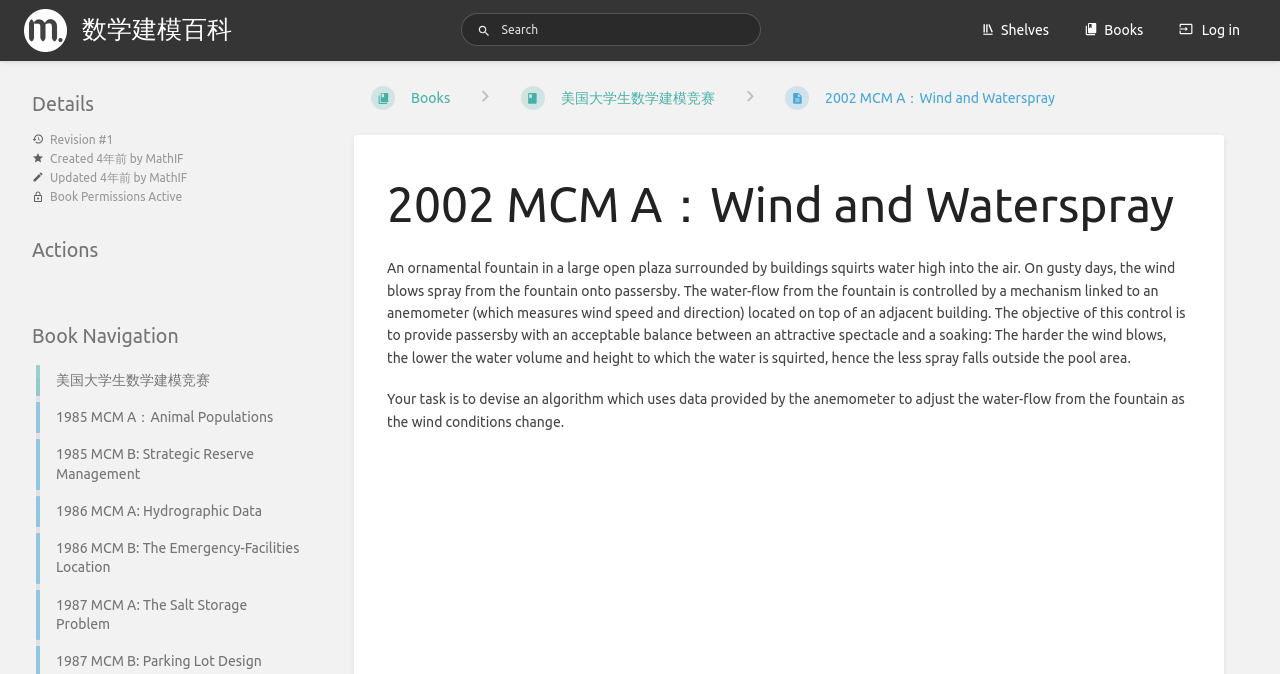When was the revision #1 created?
Answer the question with a detailed and thorough explanation.

The creation time of revision #1 can be found in the details section of the webpage, where it is mentioned as 'Tue, Feb 4, 2020 9:59 AM'.